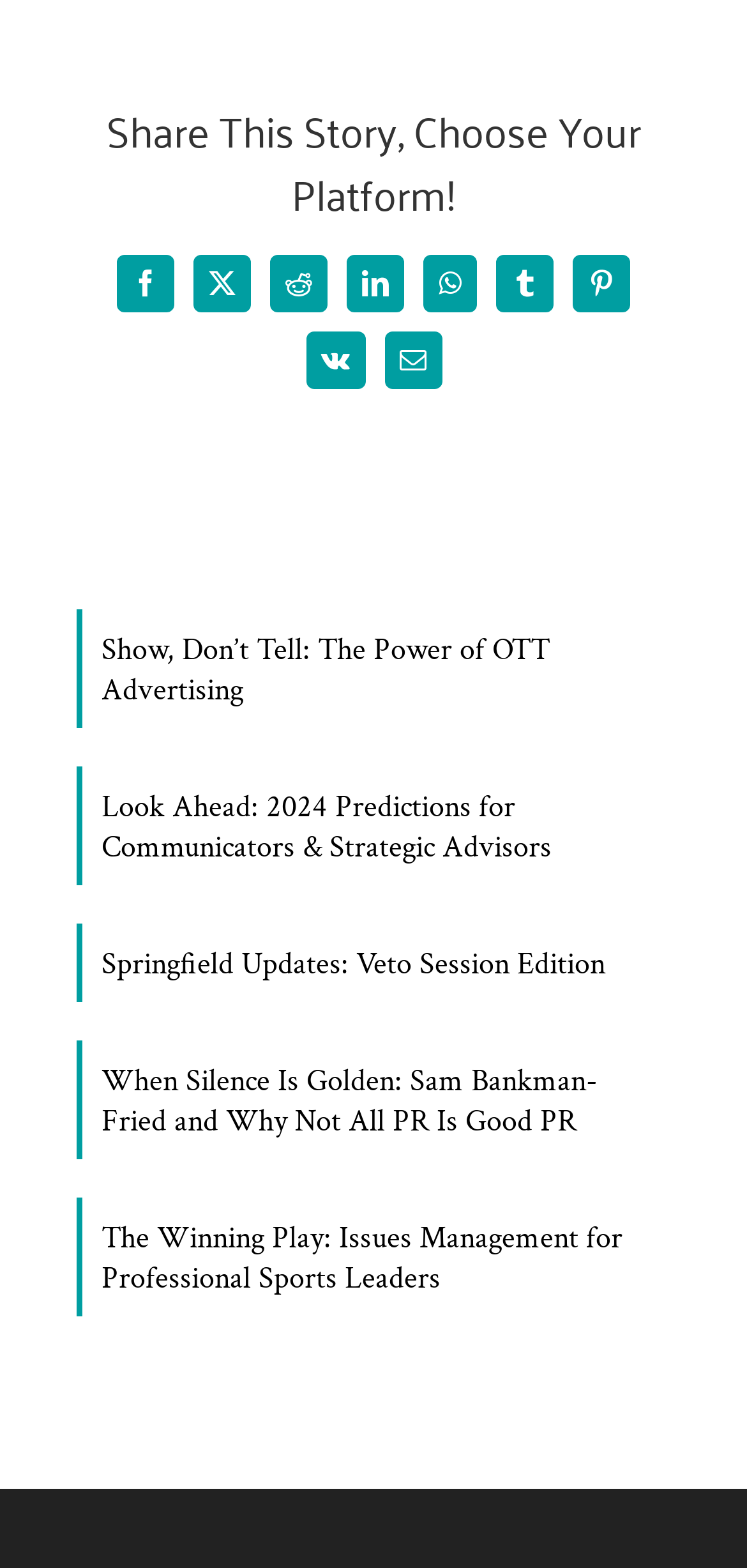What is the last social media platform available for sharing?
Refer to the image and answer the question using a single word or phrase.

Email